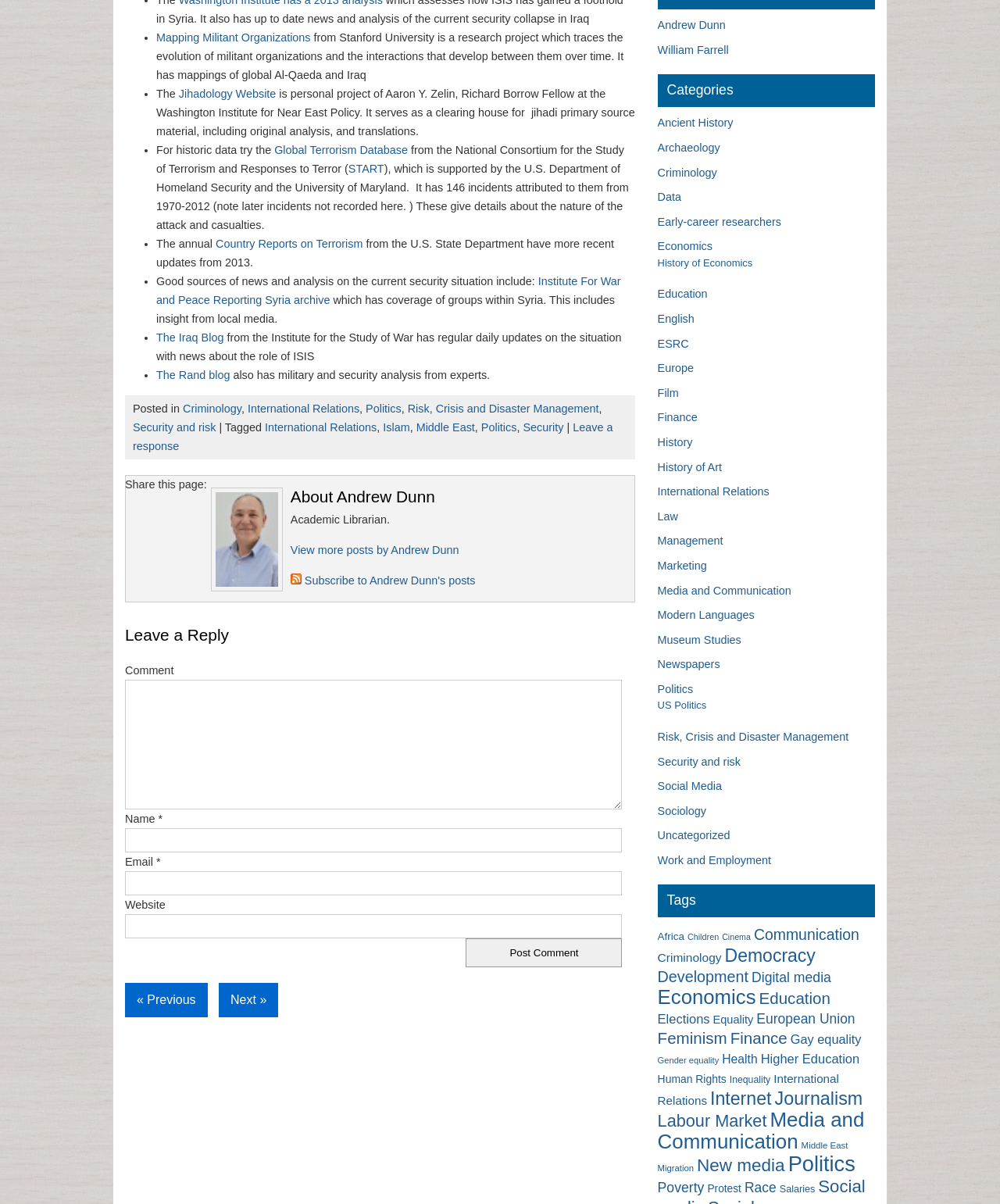Please find the bounding box for the following UI element description. Provide the coordinates in (top-left x, top-left y, bottom-right x, bottom-right y) format, with values between 0 and 1: English

None